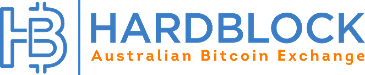Answer the question below using just one word or a short phrase: 
What is the focus of HardBlock?

Bitcoin trading services